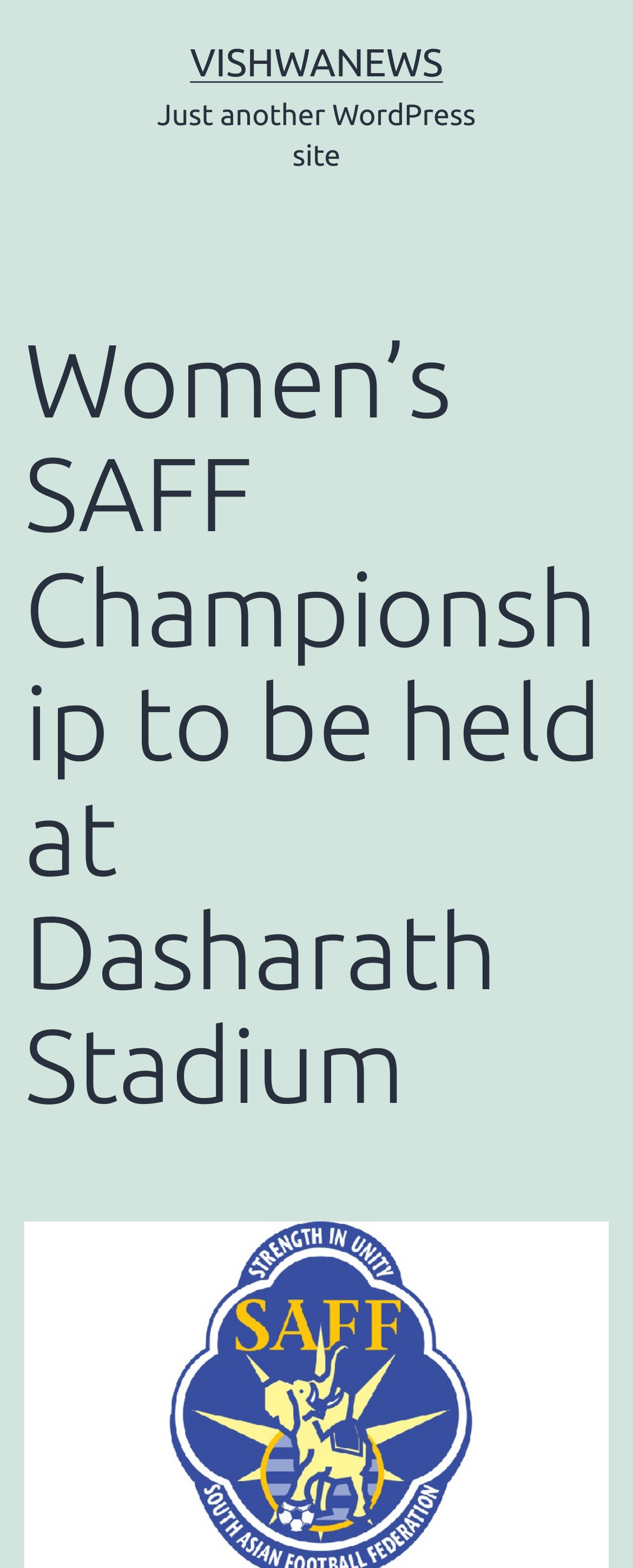Extract the primary header of the webpage and generate its text.

Women’s SAFF Championship to be held at Dasharath Stadium